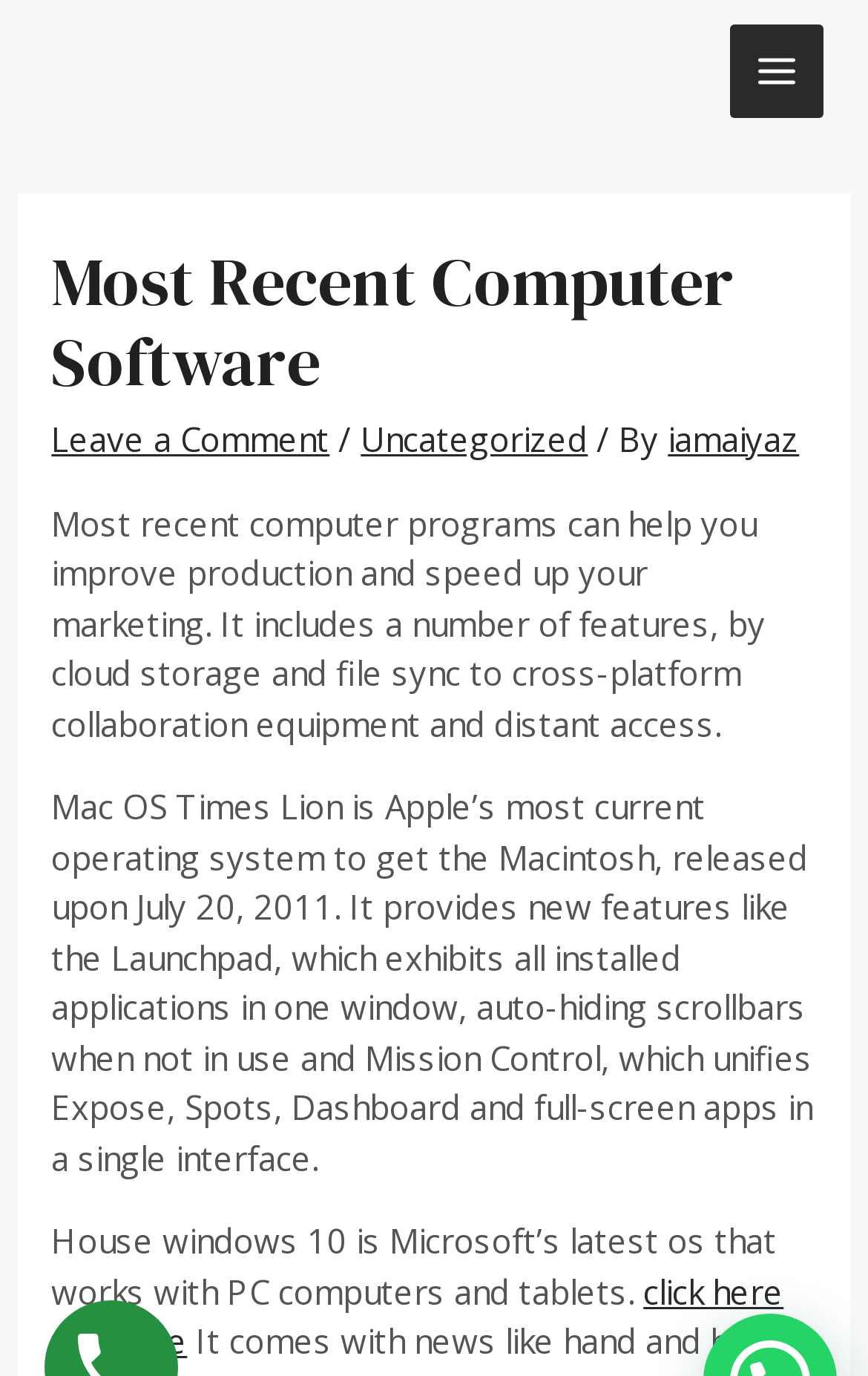What is the main topic of the webpage?
Examine the screenshot and reply with a single word or phrase.

Computer Software